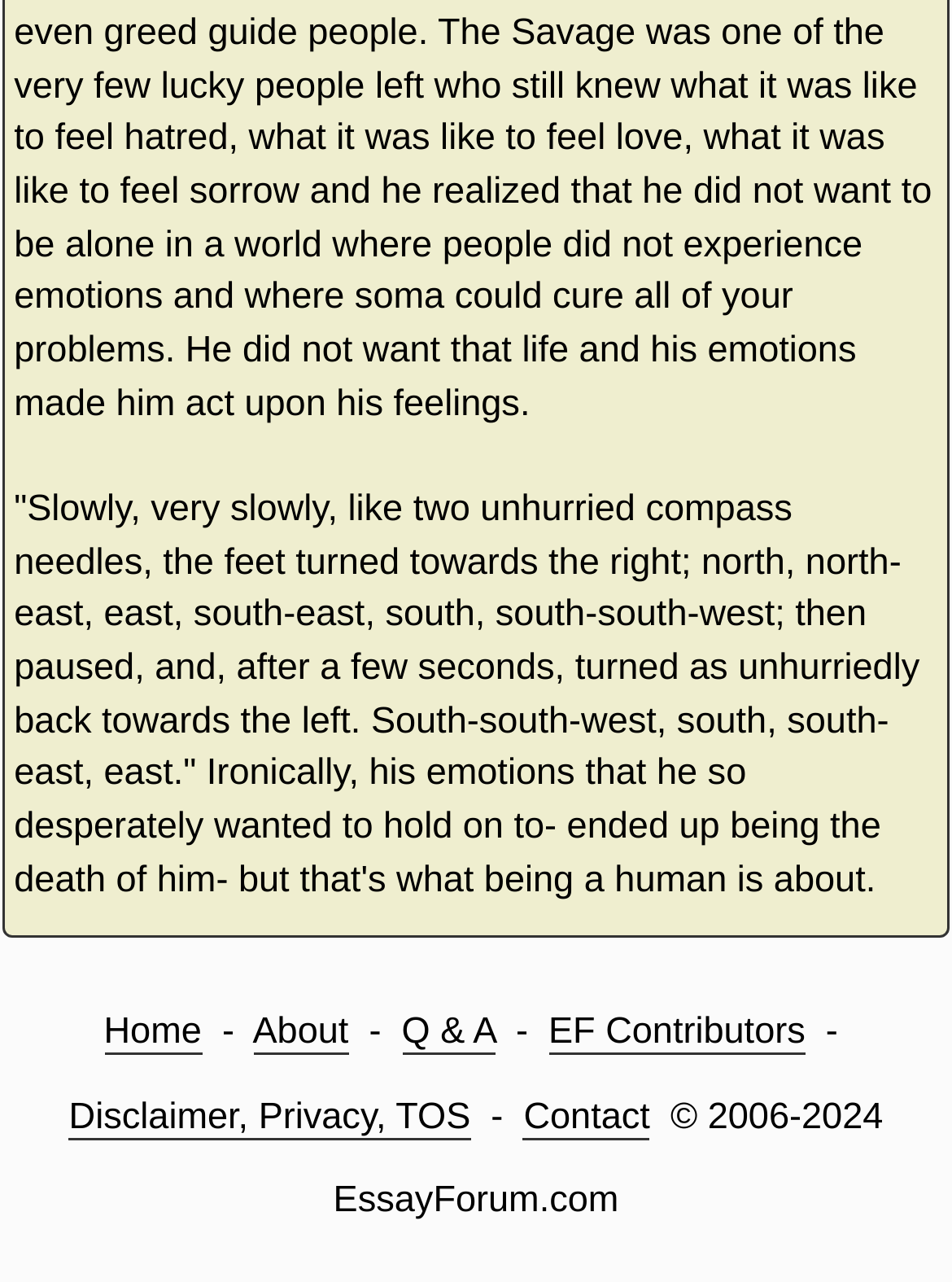Please analyze the image and provide a thorough answer to the question:
What is the copyright year range?

The footer of the webpage contains the text '© 2006-2024 EssayForum.com', which indicates the copyright year range.